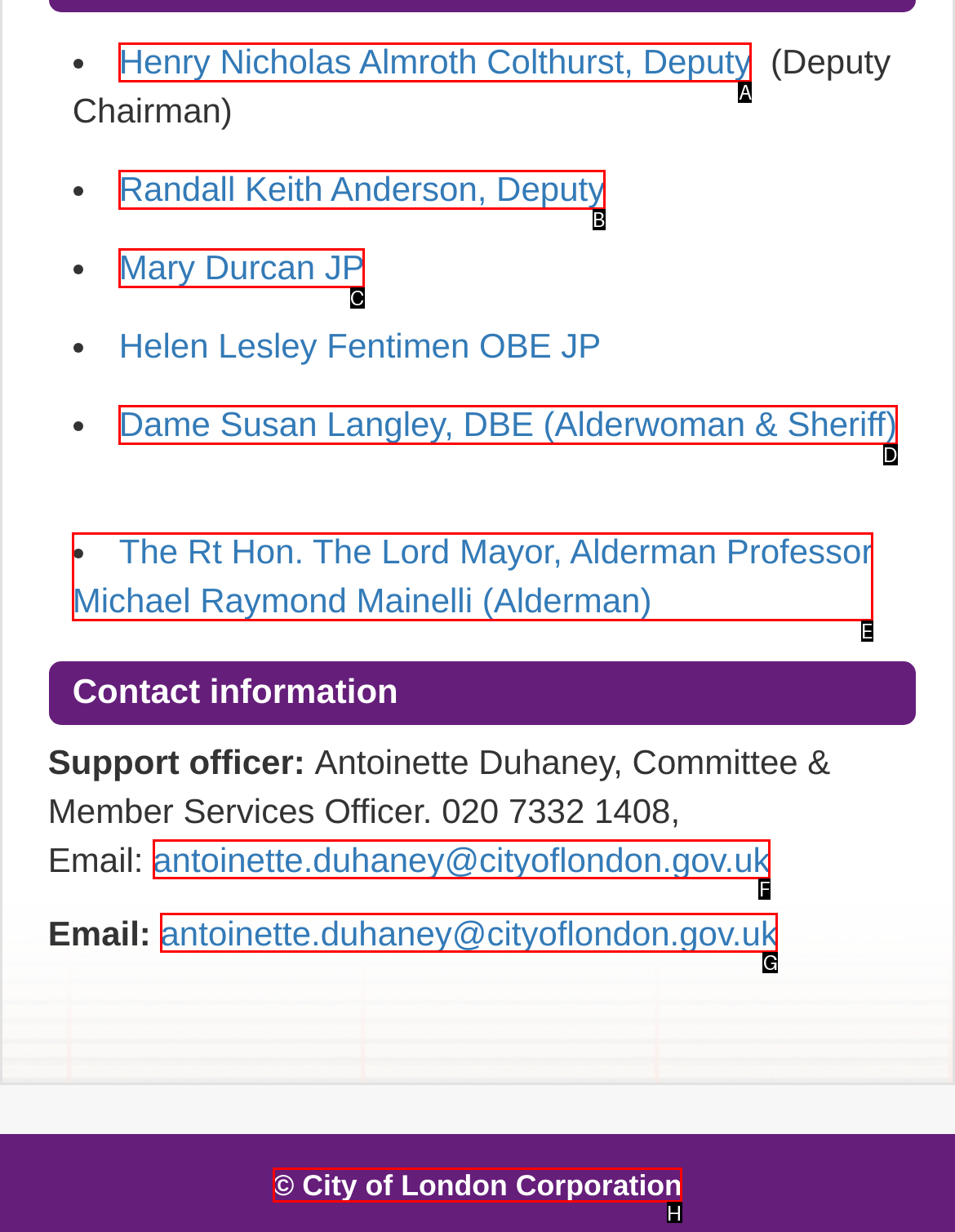Choose the HTML element that should be clicked to accomplish the task: Check copyright information. Answer with the letter of the chosen option.

H